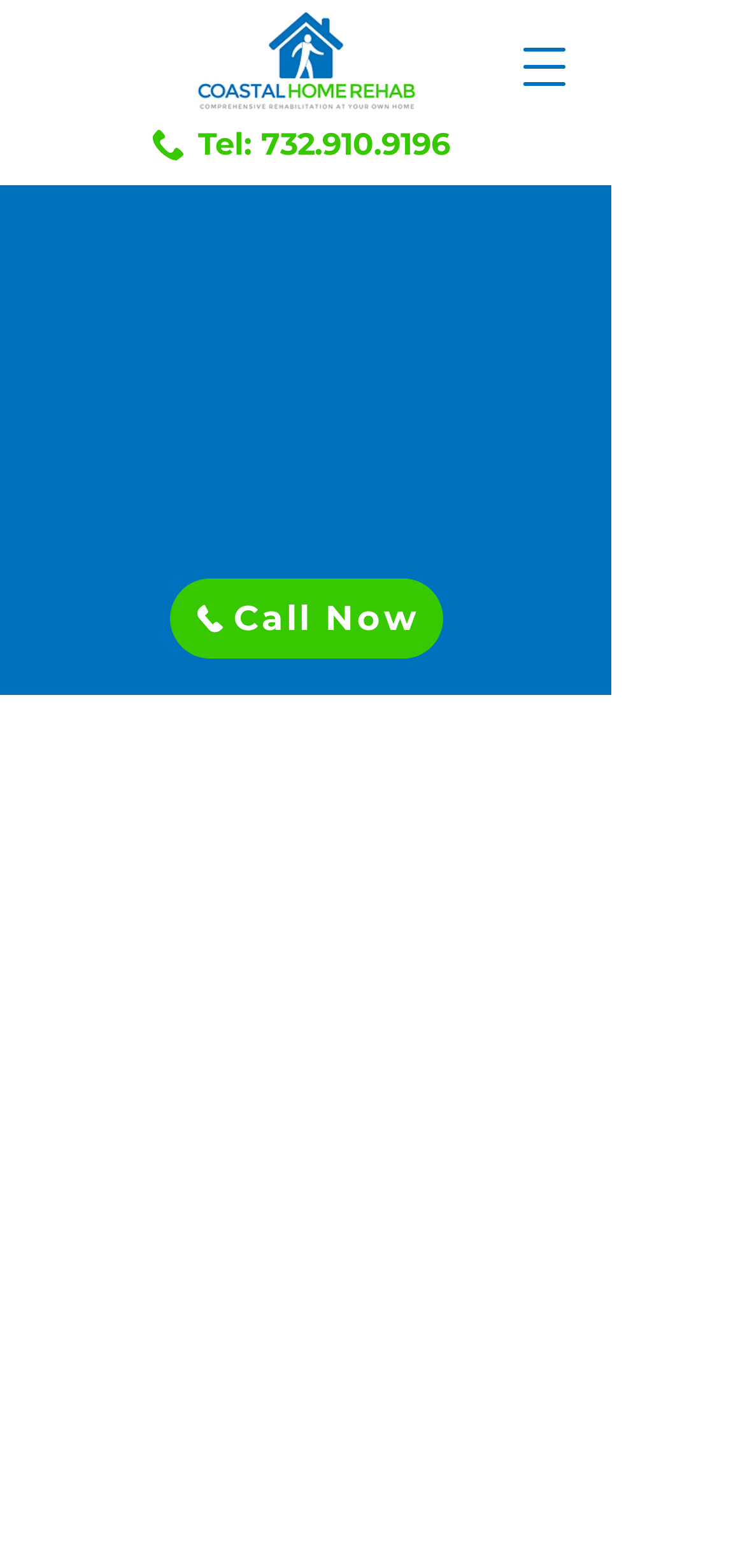Provide a one-word or short-phrase answer to the question:
What is the purpose of osteoarthritis treatment?

To encourage movement